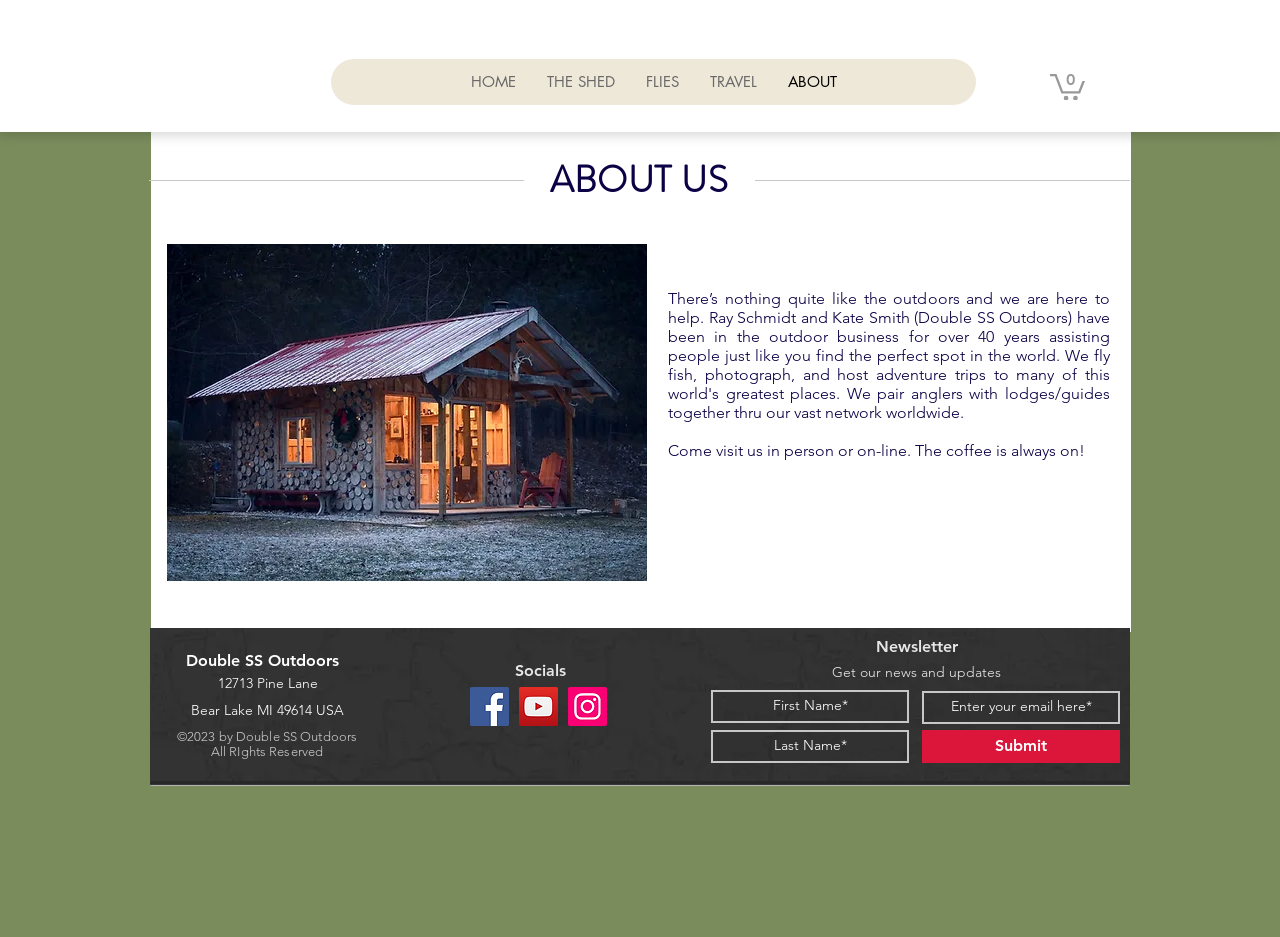Identify the coordinates of the bounding box for the element described below: "aria-label="Last Name*" name="last-name*" placeholder="Last Name*"". Return the coordinates as four float numbers between 0 and 1: [left, top, right, bottom].

[0.555, 0.779, 0.71, 0.814]